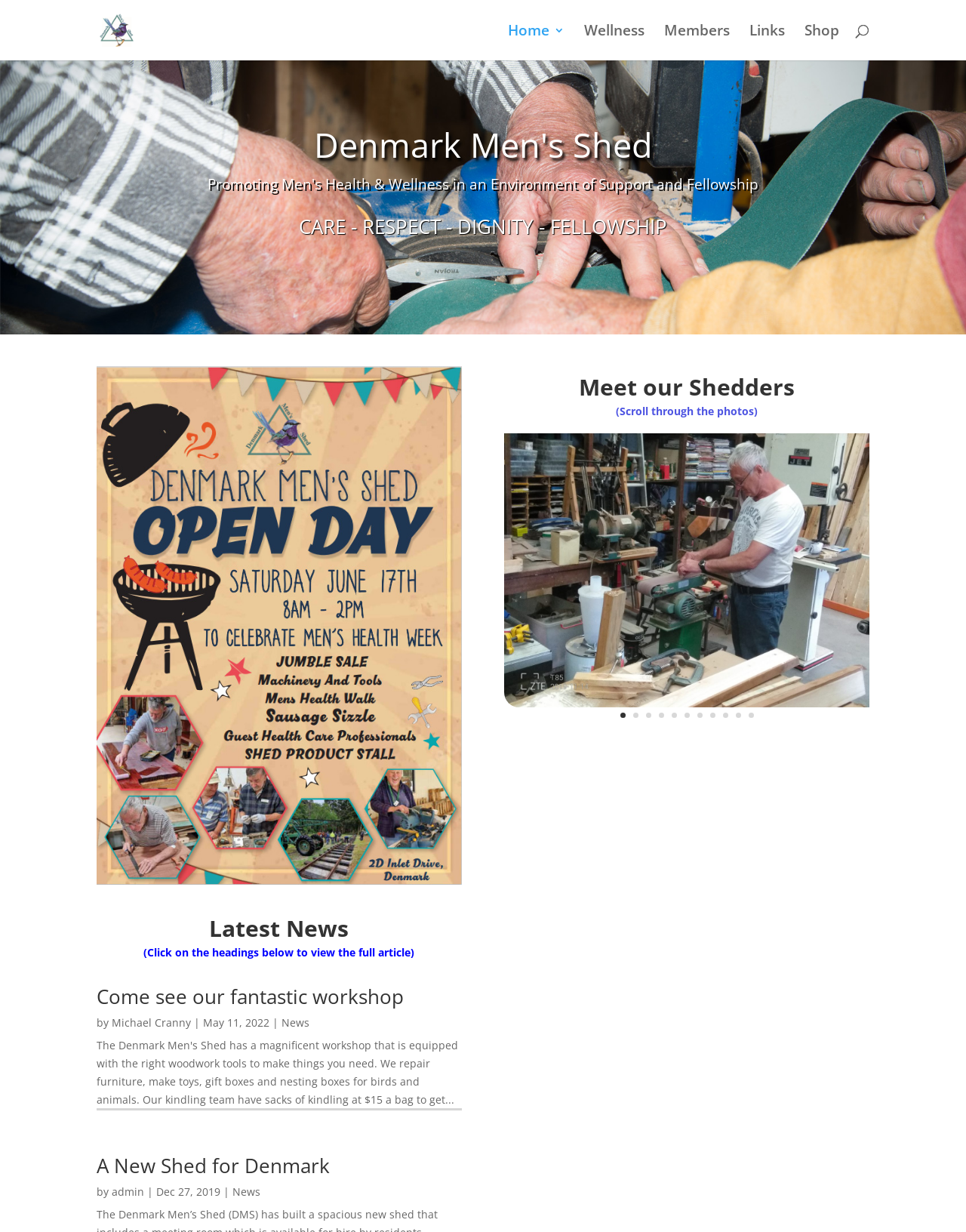Carefully examine the image and provide an in-depth answer to the question: What is the date of the news article 'A New Shed for Denmark'?

The date of the news article 'A New Shed for Denmark' can be found by looking at the text below the heading, where it is written as 'Dec 27, 2019'.